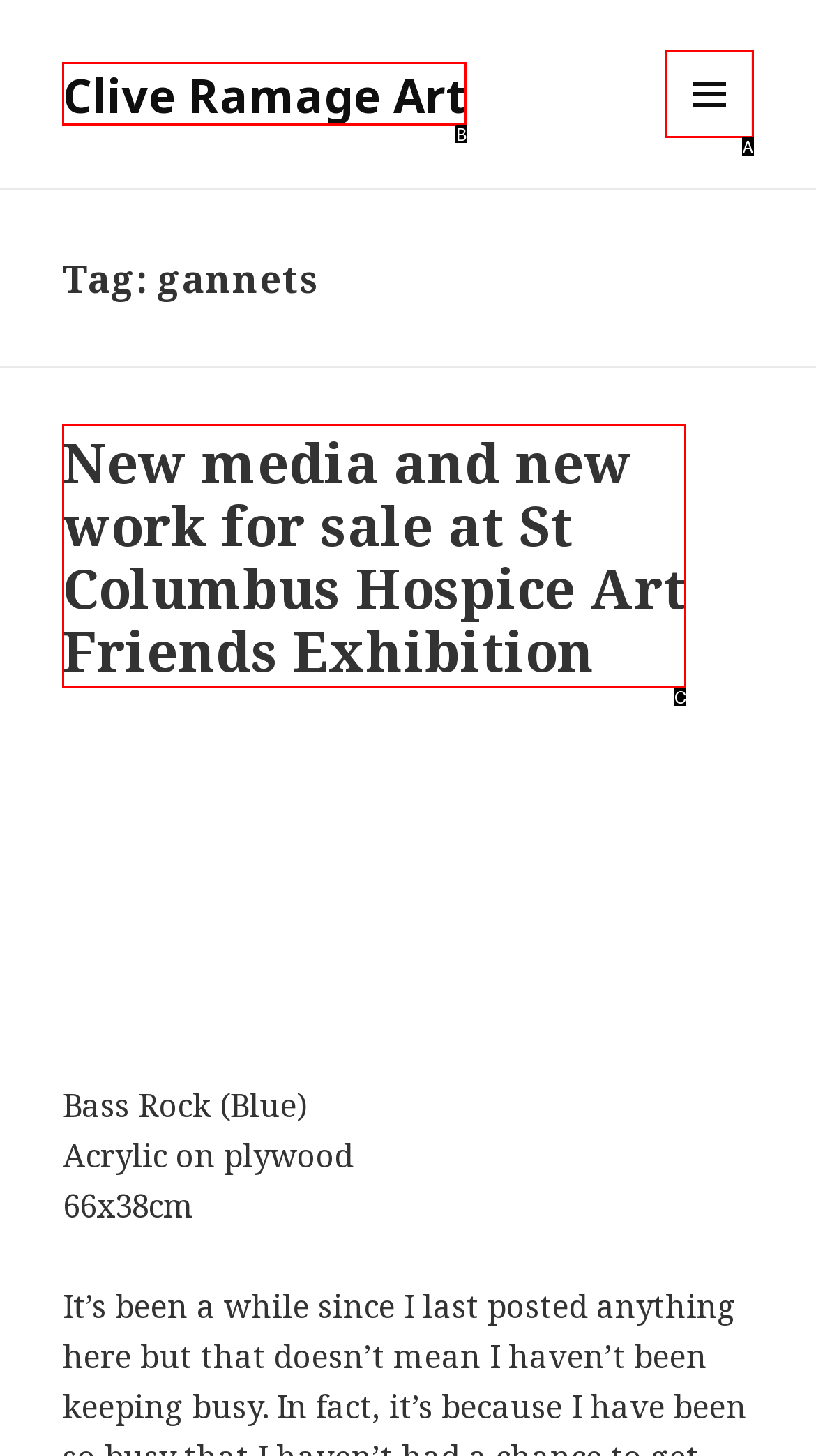Which lettered option matches the following description: Joey Goes Global
Provide the letter of the matching option directly.

None